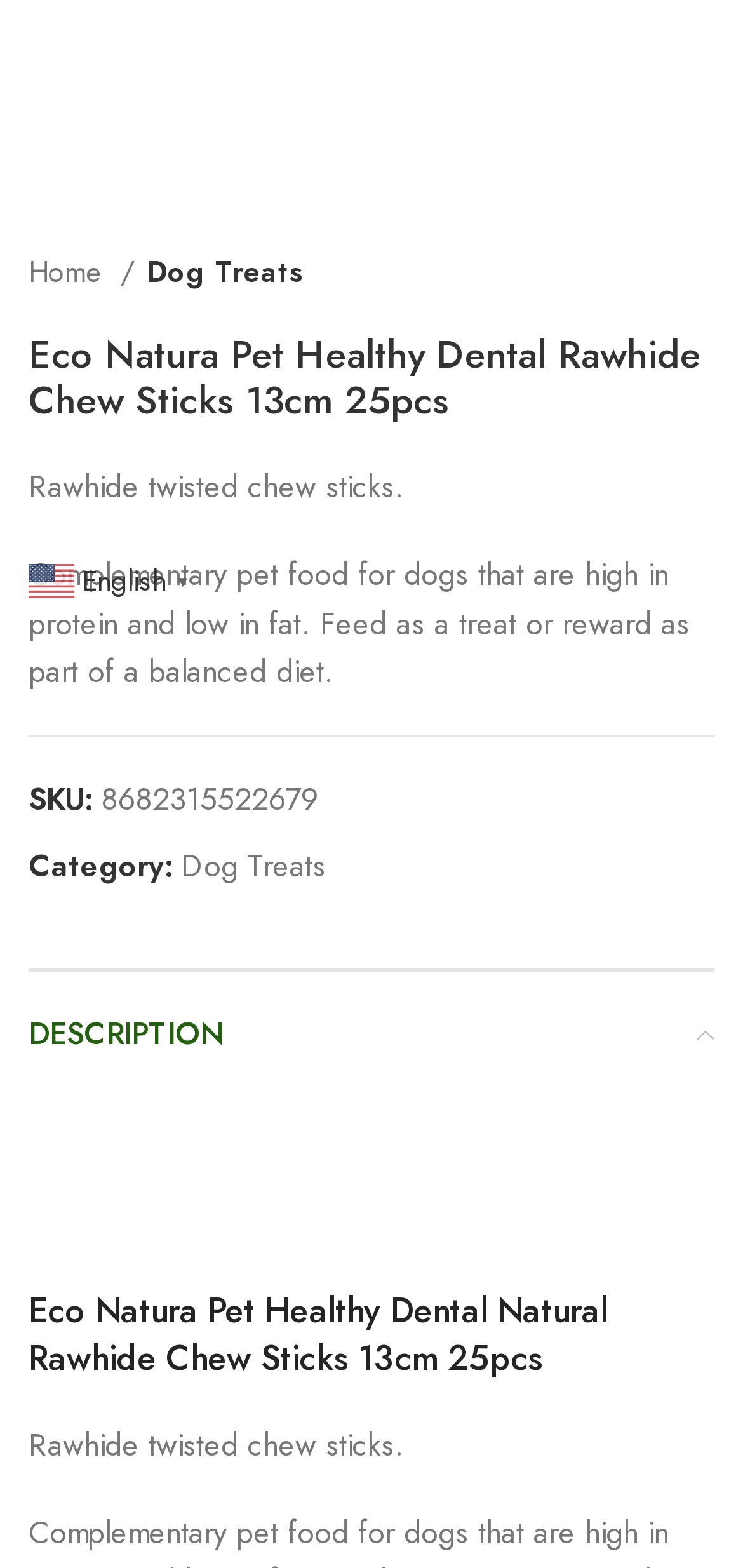Given the description "Dog Treats", determine the bounding box of the corresponding UI element.

[0.244, 0.539, 0.438, 0.567]